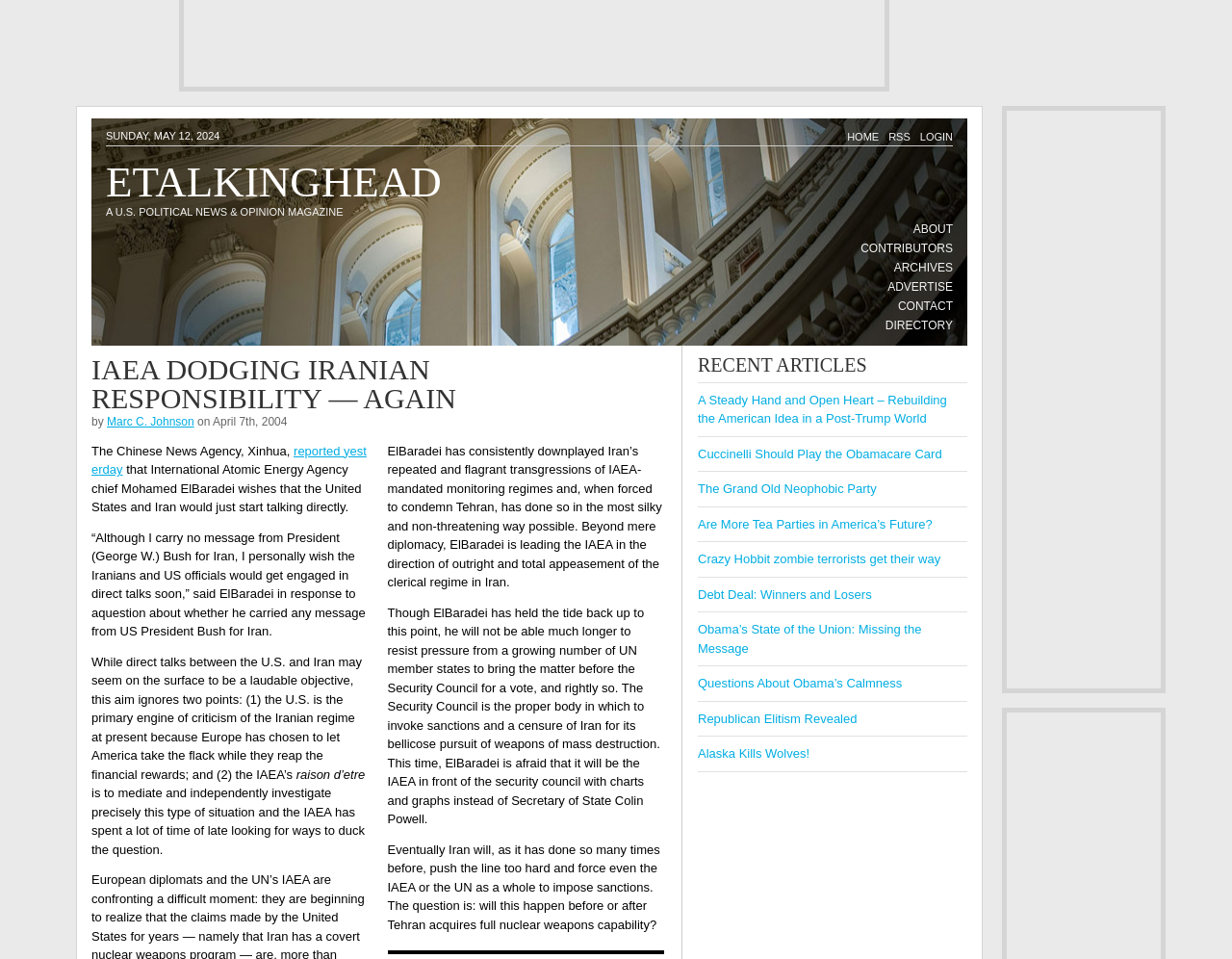With reference to the image, please provide a detailed answer to the following question: What is the topic of the article?

I found the topic of the article by reading the text and understanding that it is discussing the International Atomic Energy Agency (IAEA) and its relationship with Iran.